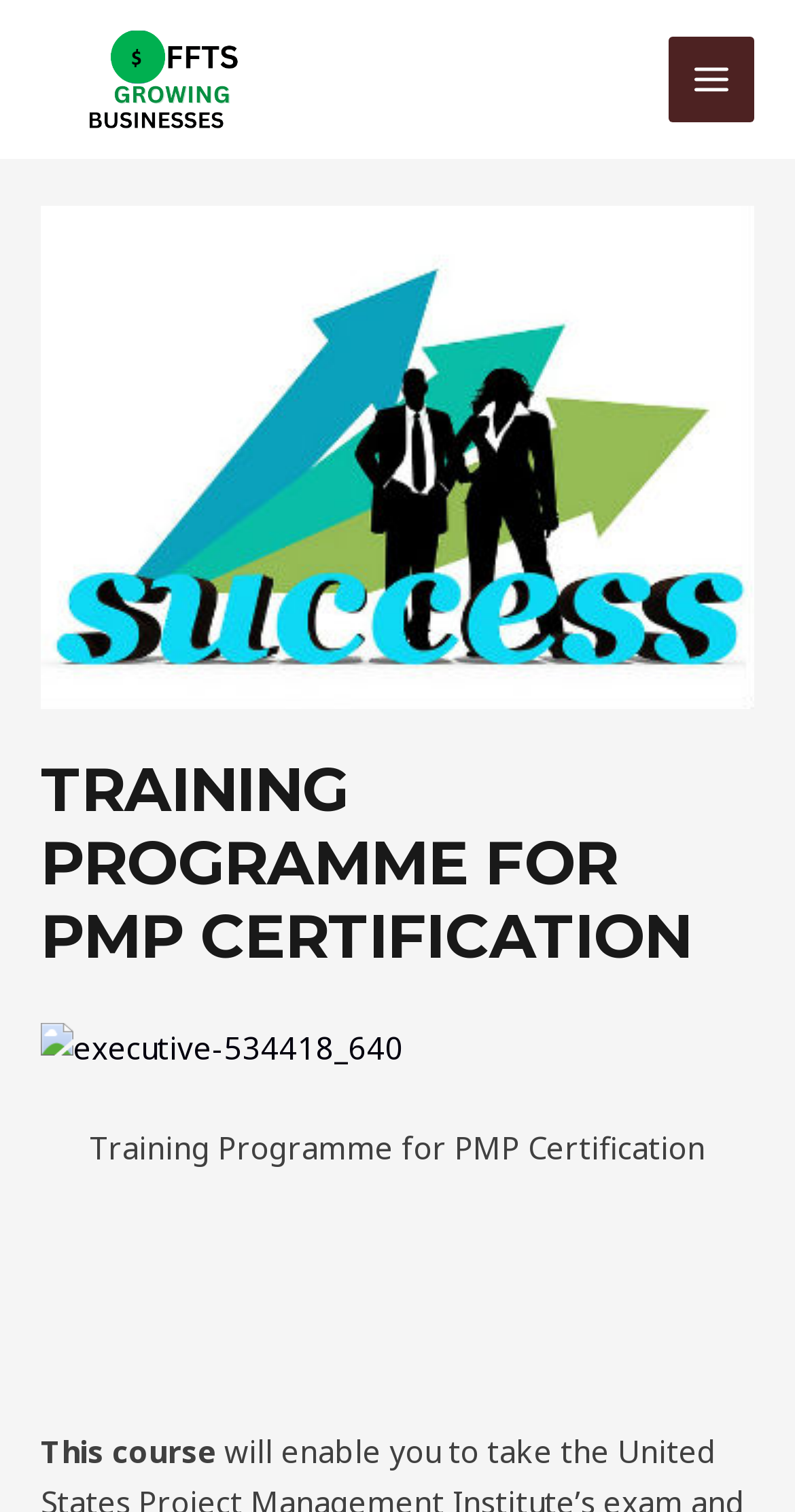What is the main topic of the webpage? Using the information from the screenshot, answer with a single word or phrase.

PMP Certification